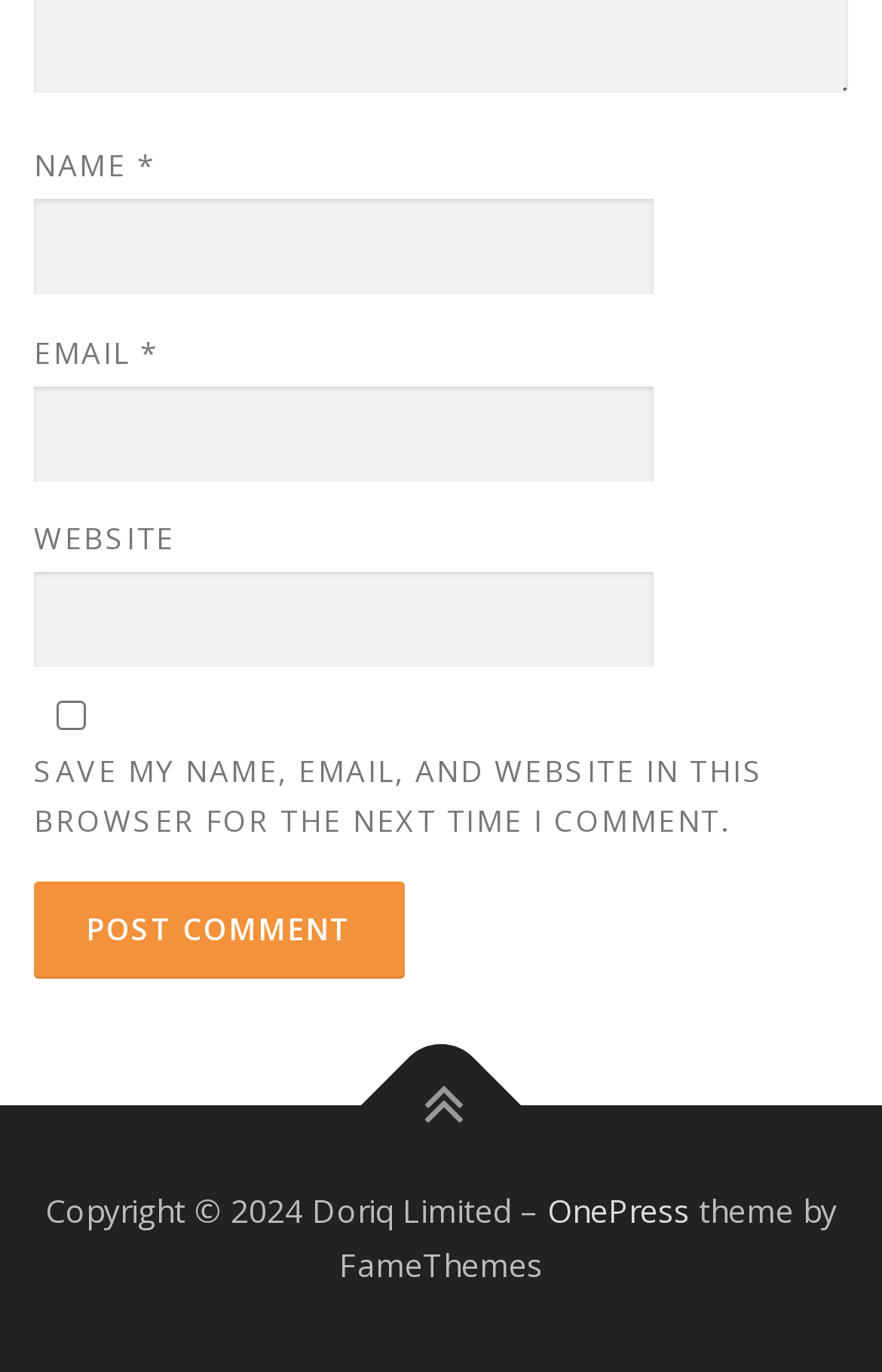What is the copyright year?
Respond to the question with a single word or phrase according to the image.

2024